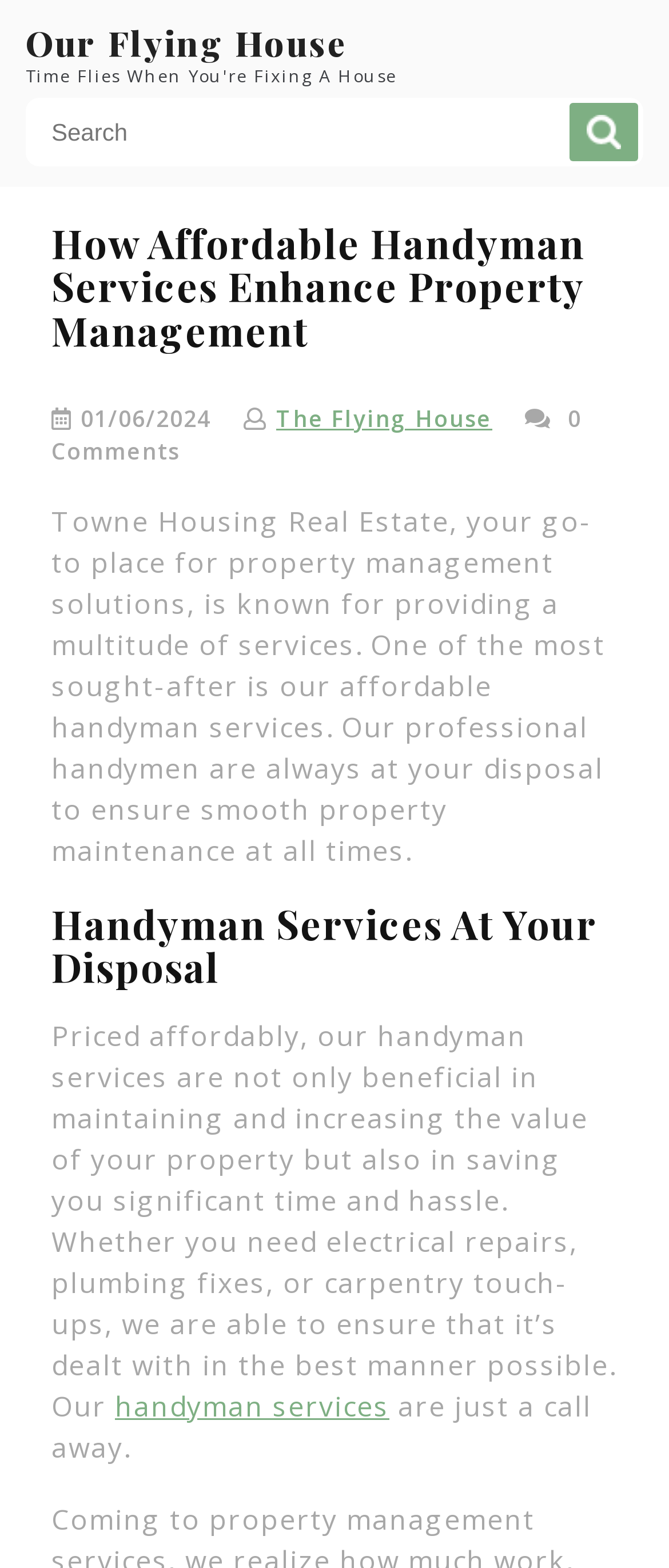What is the purpose of the handyman services?
Utilize the image to construct a detailed and well-explained answer.

I found this answer by reading the static text element that says 'Priced affordably, our handyman services are not only beneficial in maintaining and increasing the value of your property but also in saving you significant time and hassle.'